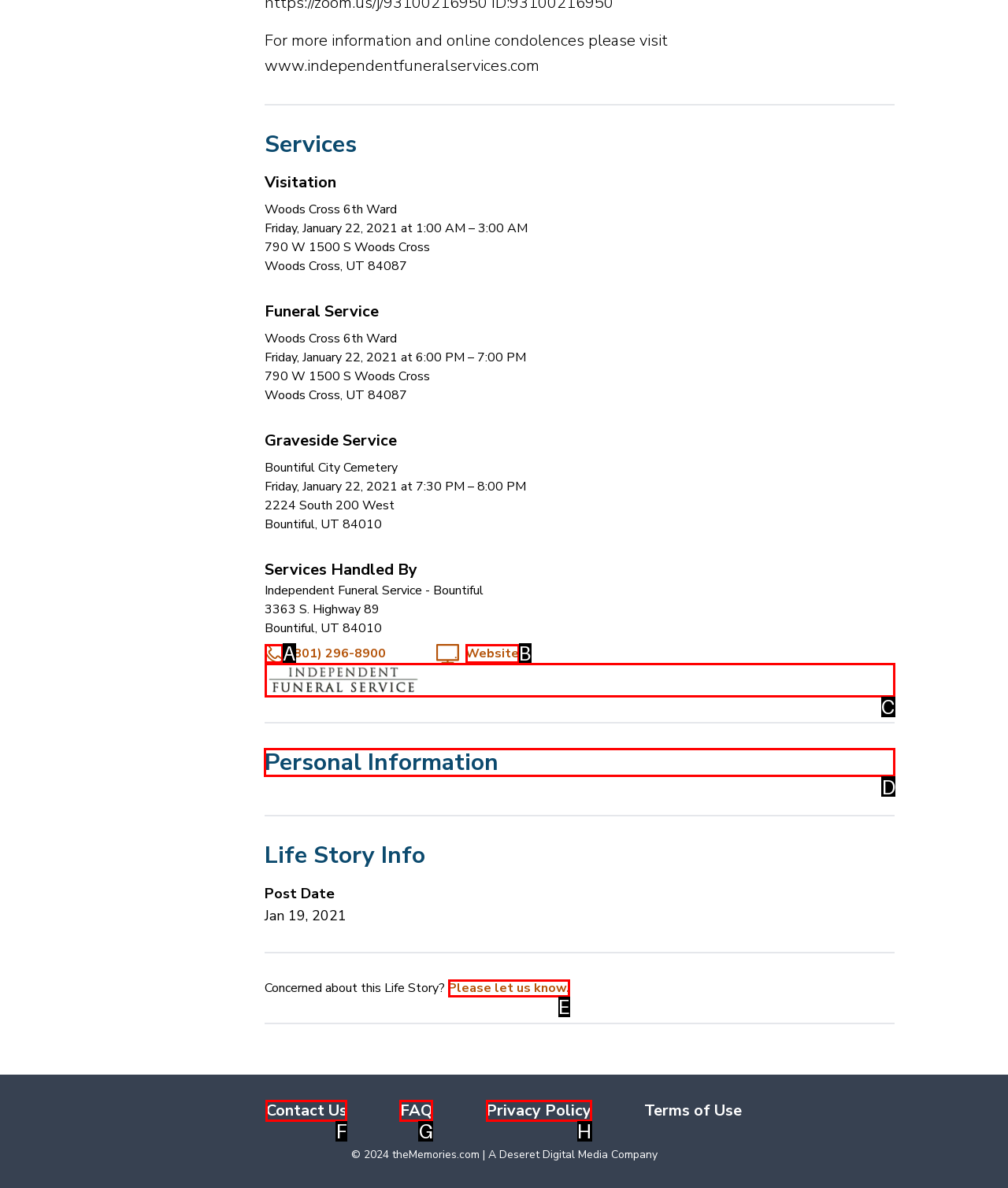To execute the task: Check the personal information, which one of the highlighted HTML elements should be clicked? Answer with the option's letter from the choices provided.

D